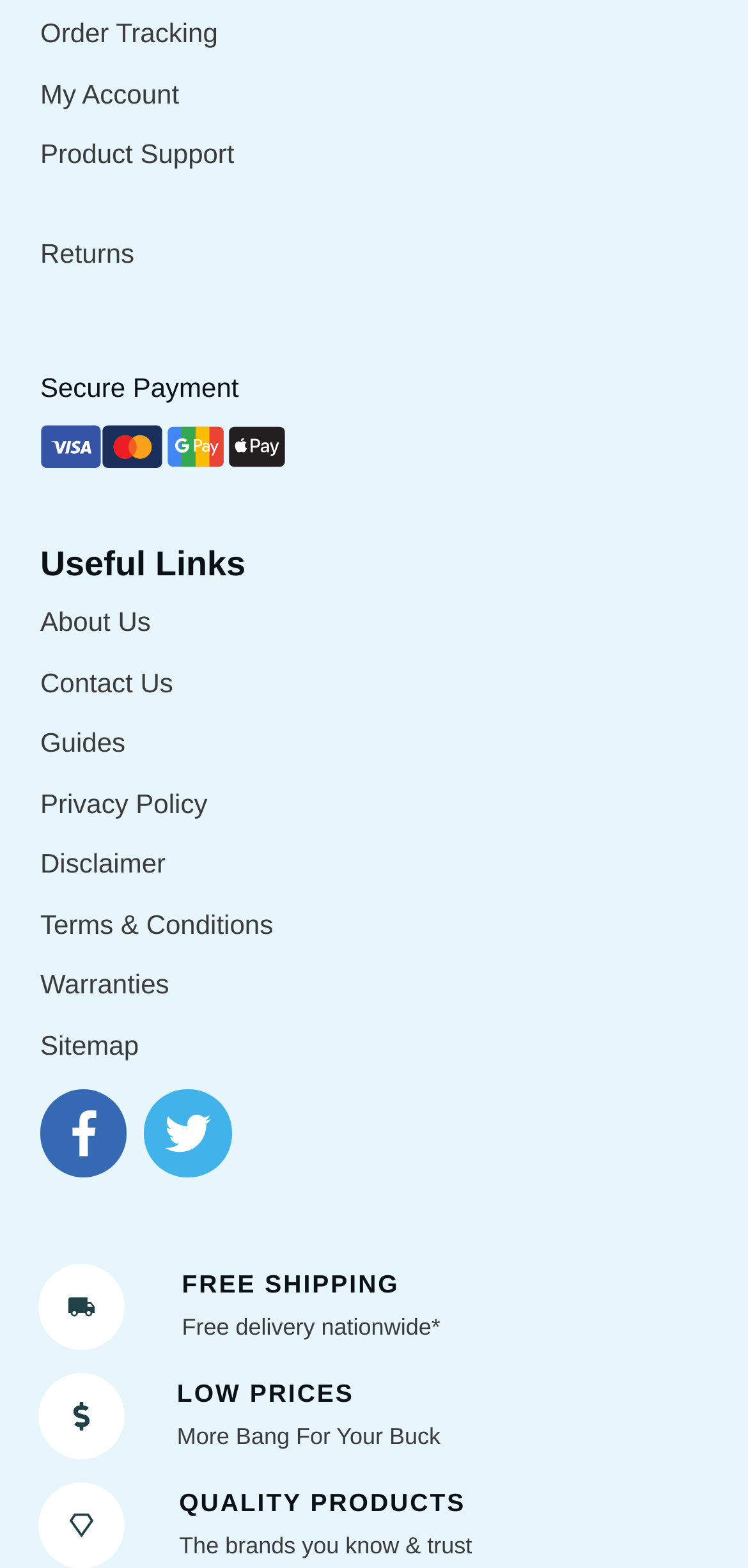Please locate the bounding box coordinates of the element that should be clicked to complete the given instruction: "Visit Home page".

None